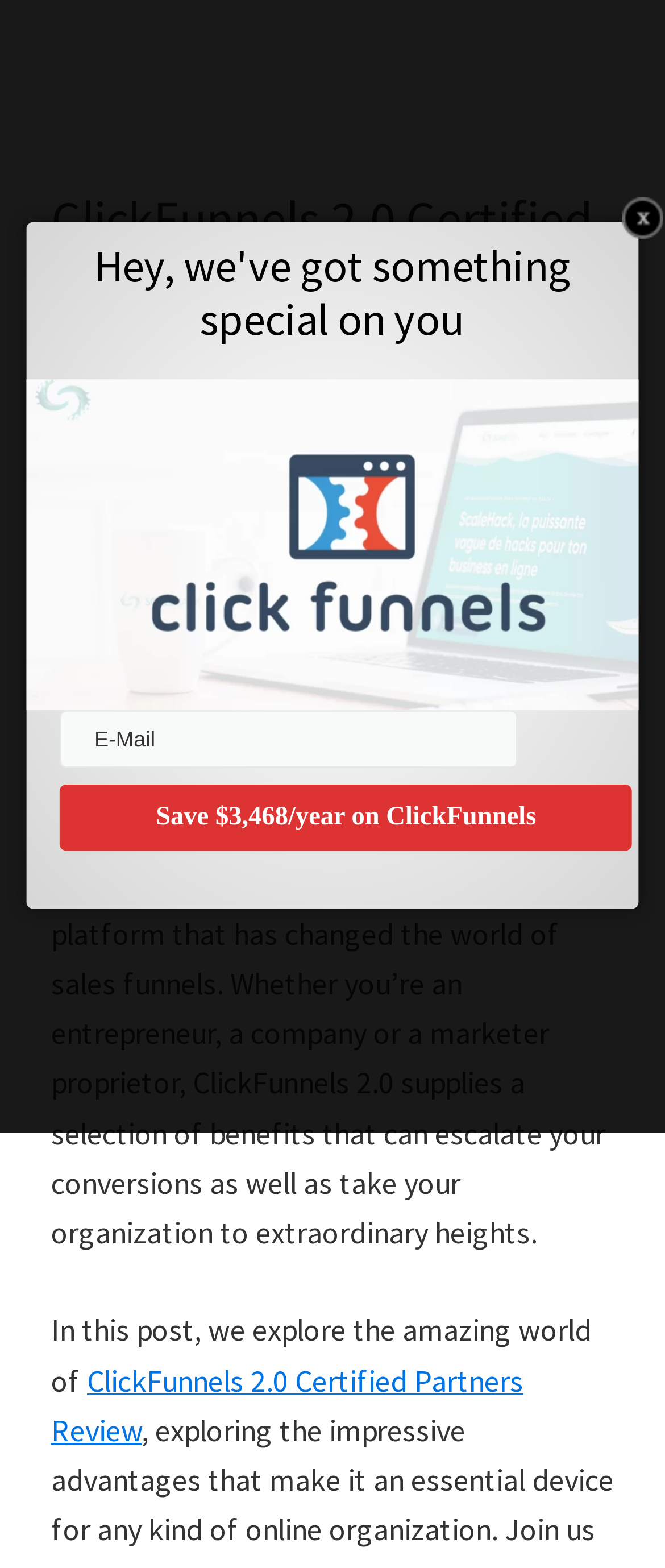Using the webpage screenshot and the element description ClickFunnels 2.0 Certified Partners Review, determine the bounding box coordinates. Specify the coordinates in the format (top-left x, top-left y, bottom-right x, bottom-right y) with values ranging from 0 to 1.

[0.077, 0.867, 0.787, 0.924]